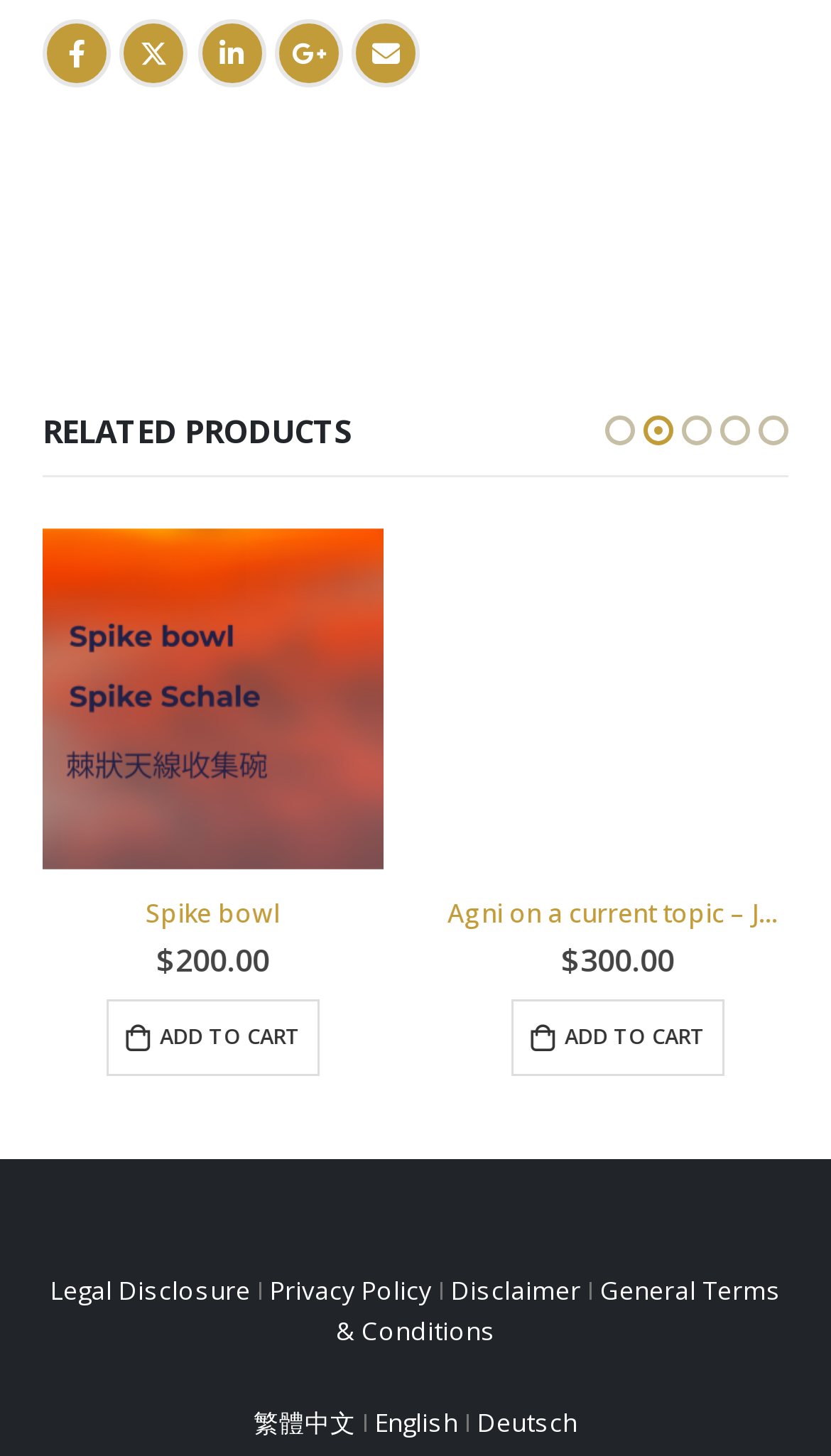Determine the bounding box coordinates for the clickable element required to fulfill the instruction: "Switch to English". Provide the coordinates as four float numbers between 0 and 1, i.e., [left, top, right, bottom].

[0.451, 0.965, 0.551, 0.988]